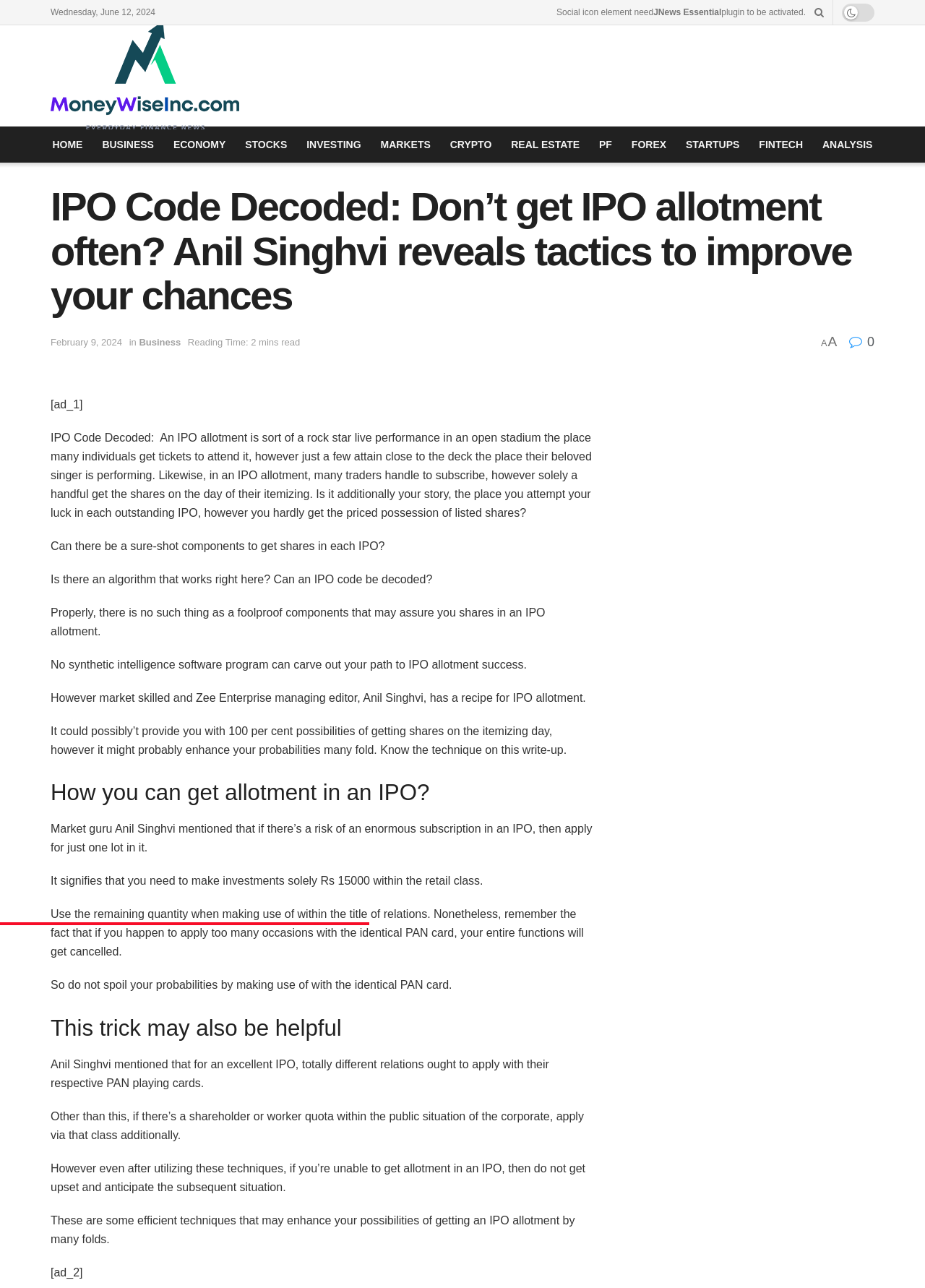Find the bounding box coordinates of the area that needs to be clicked in order to achieve the following instruction: "Click on 'HOME'". The coordinates should be specified as four float numbers between 0 and 1, i.e., [left, top, right, bottom].

[0.055, 0.098, 0.091, 0.126]